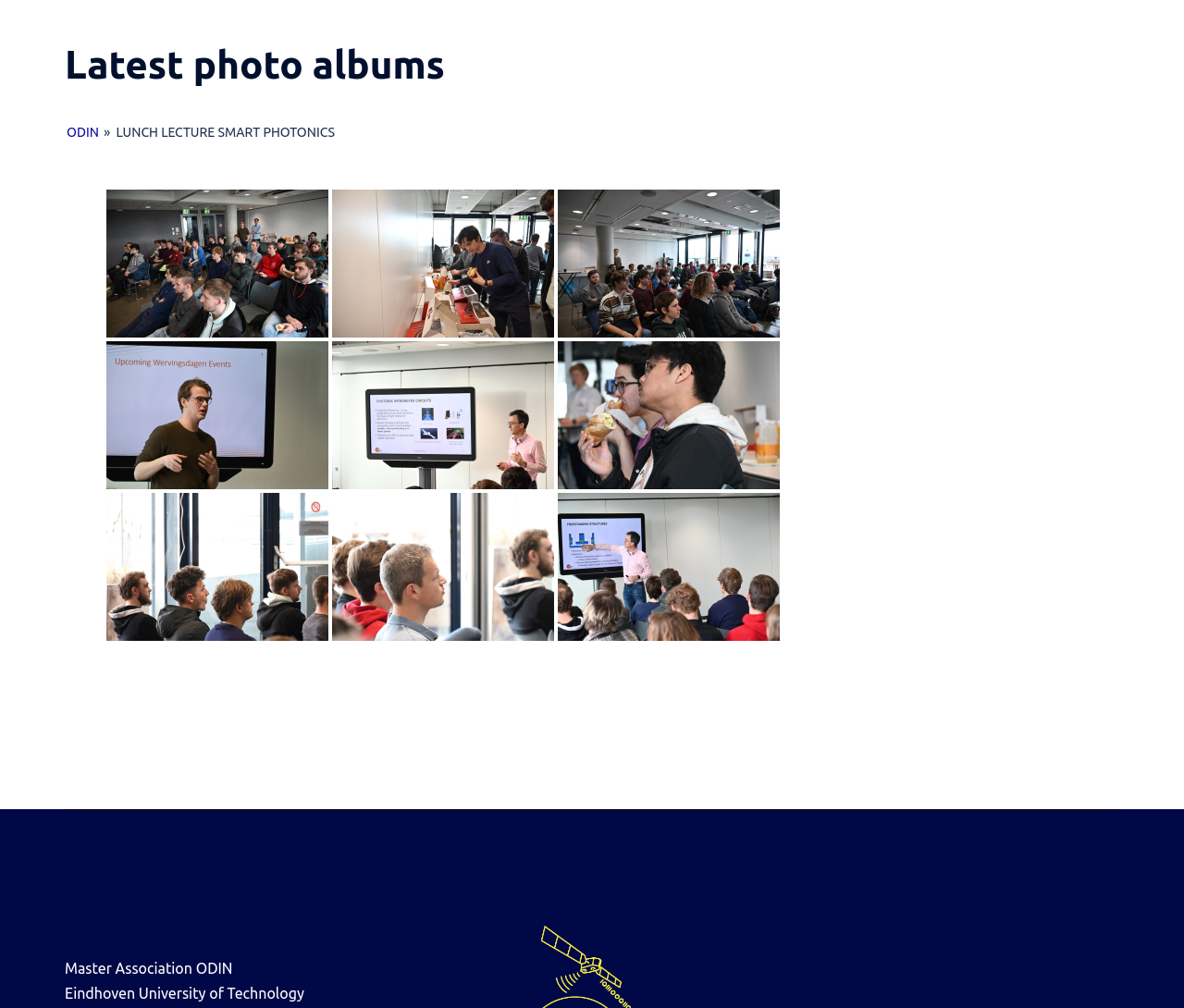Please identify the bounding box coordinates of the element that needs to be clicked to perform the following instruction: "click on the 'DSC_2097' link".

[0.09, 0.489, 0.277, 0.636]